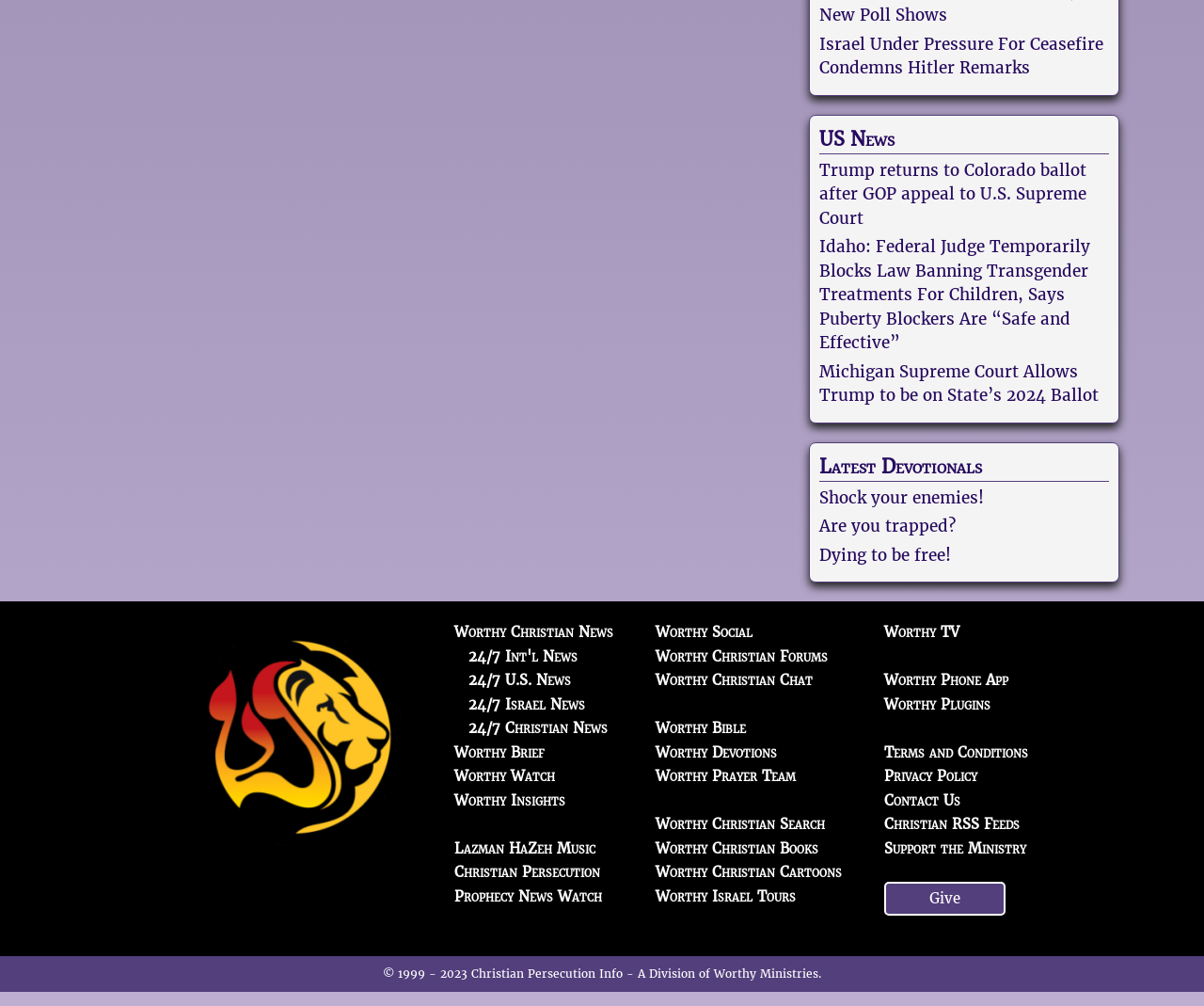Please identify the coordinates of the bounding box for the clickable region that will accomplish this instruction: "Check Christian Persecution".

[0.377, 0.858, 0.498, 0.876]